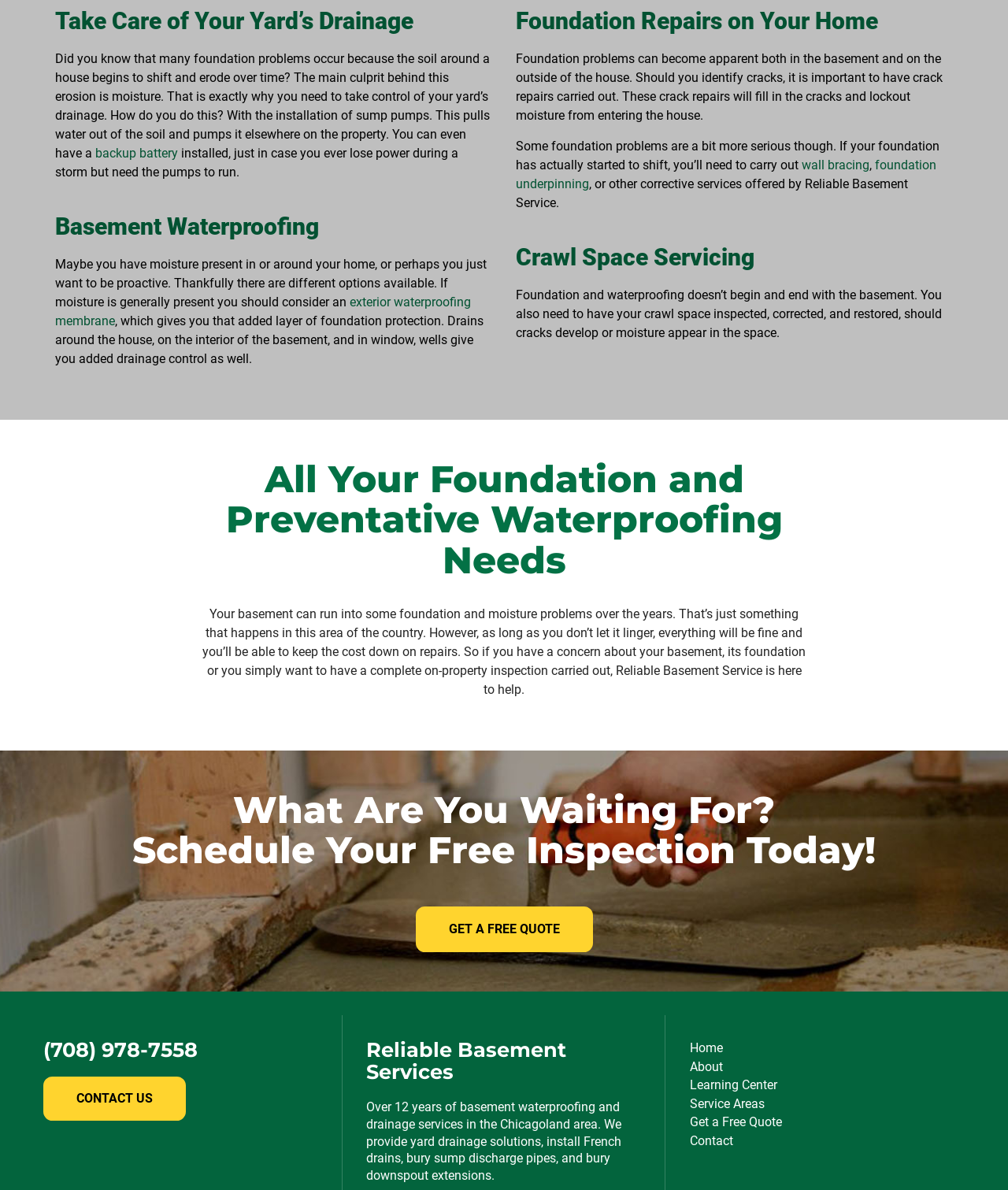Pinpoint the bounding box coordinates of the clickable element needed to complete the instruction: "Get a free quote". The coordinates should be provided as four float numbers between 0 and 1: [left, top, right, bottom].

[0.412, 0.762, 0.588, 0.8]